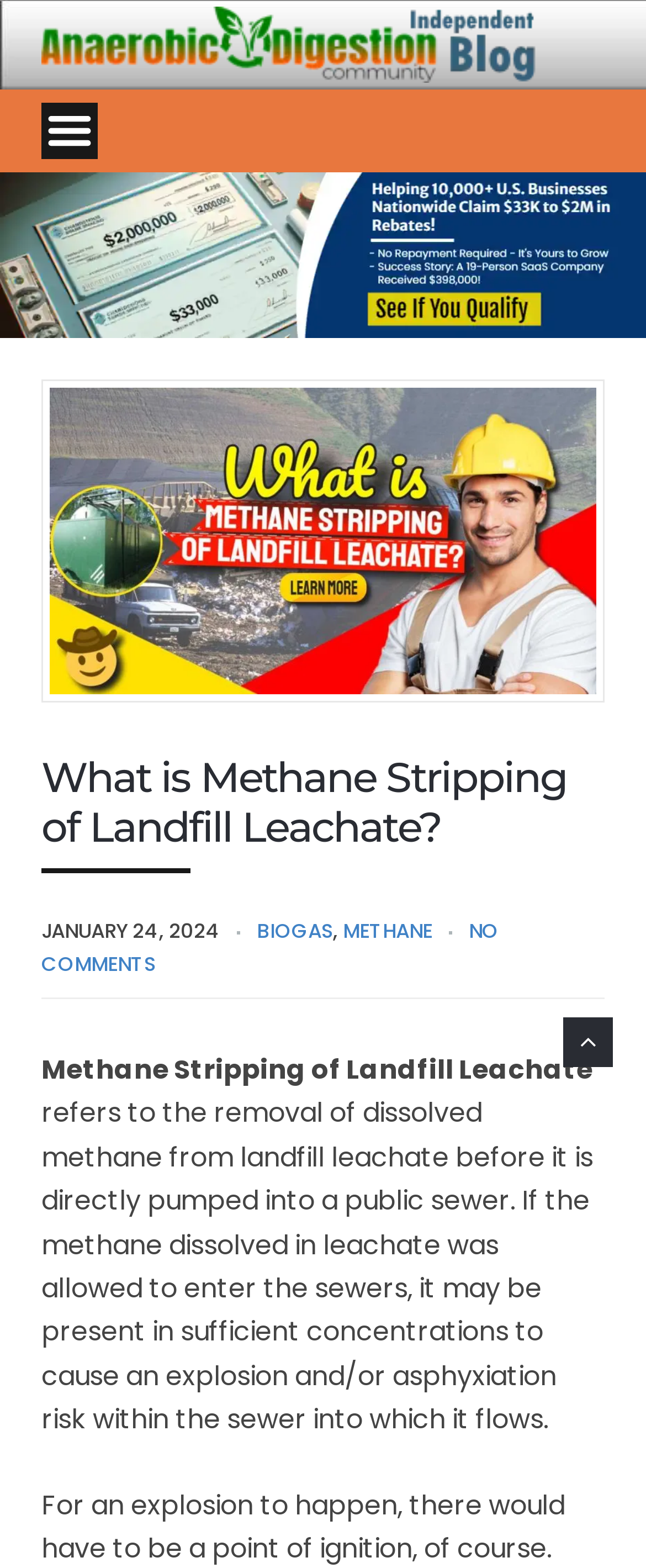What is the date of the article?
Look at the image and respond with a single word or a short phrase.

JANUARY 24, 2024